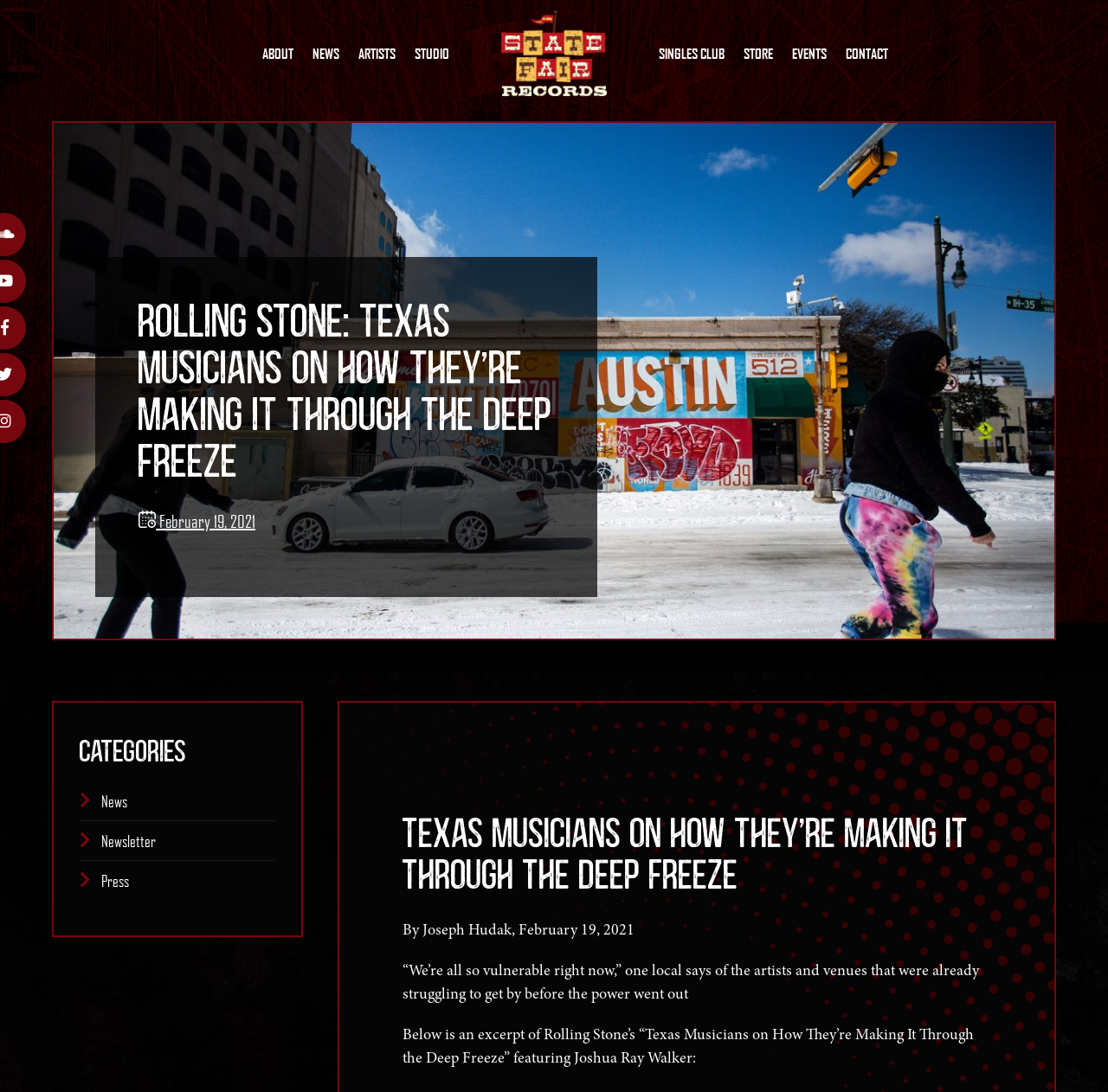Extract the bounding box coordinates for the described element: "Singles Club". The coordinates should be represented as four float numbers between 0 and 1: [left, top, right, bottom].

[0.595, 0.031, 0.654, 0.068]